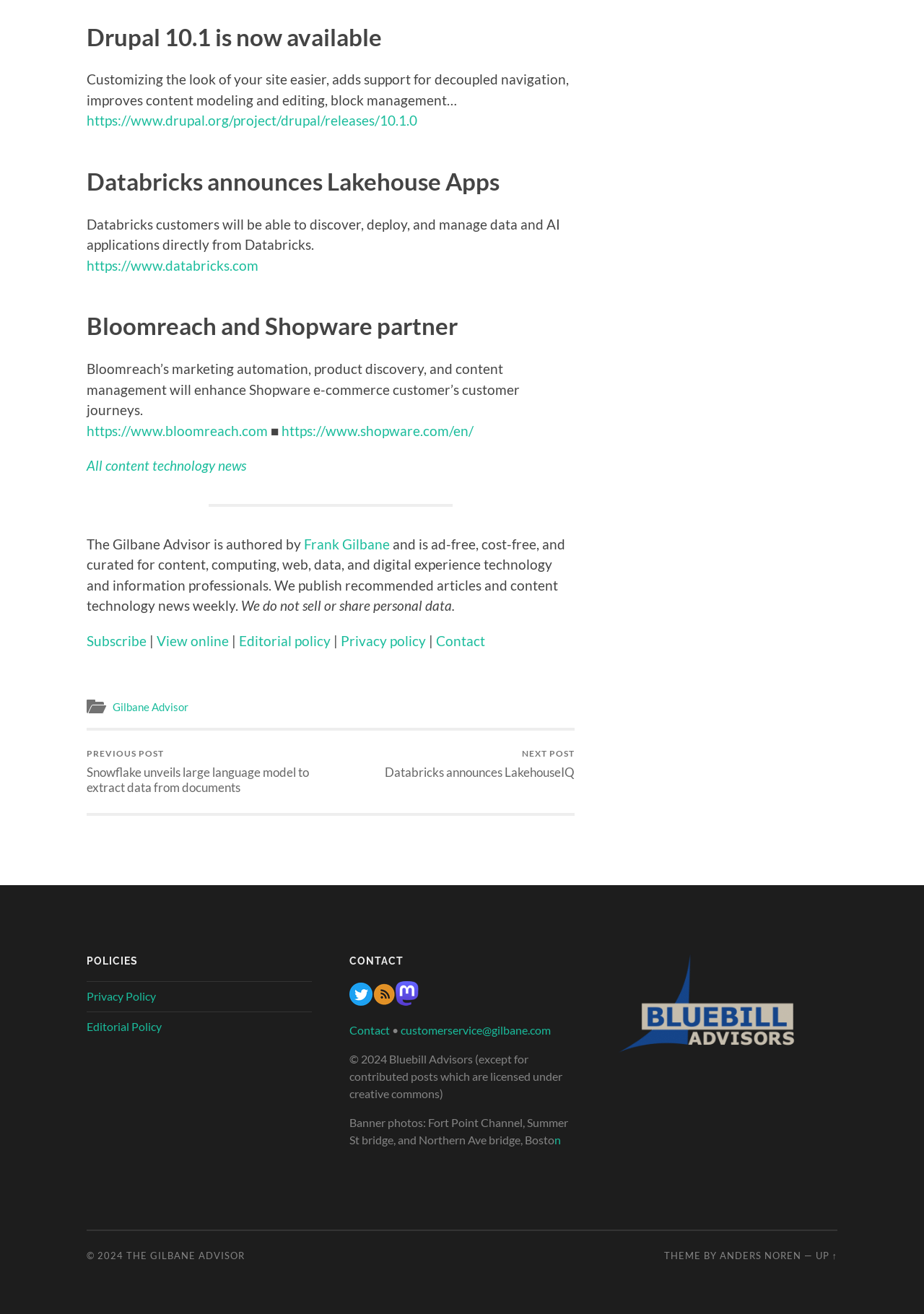How many social media links are there in the 'CONTACT' section?
Please give a well-detailed answer to the question.

I found the 'CONTACT' section by looking for the heading element [355] with the text 'CONTACT'. Then, I counted the number of social media link elements within that section, which are [593], [594], and [595]. Therefore, there are 3 social media links in the 'CONTACT' section.